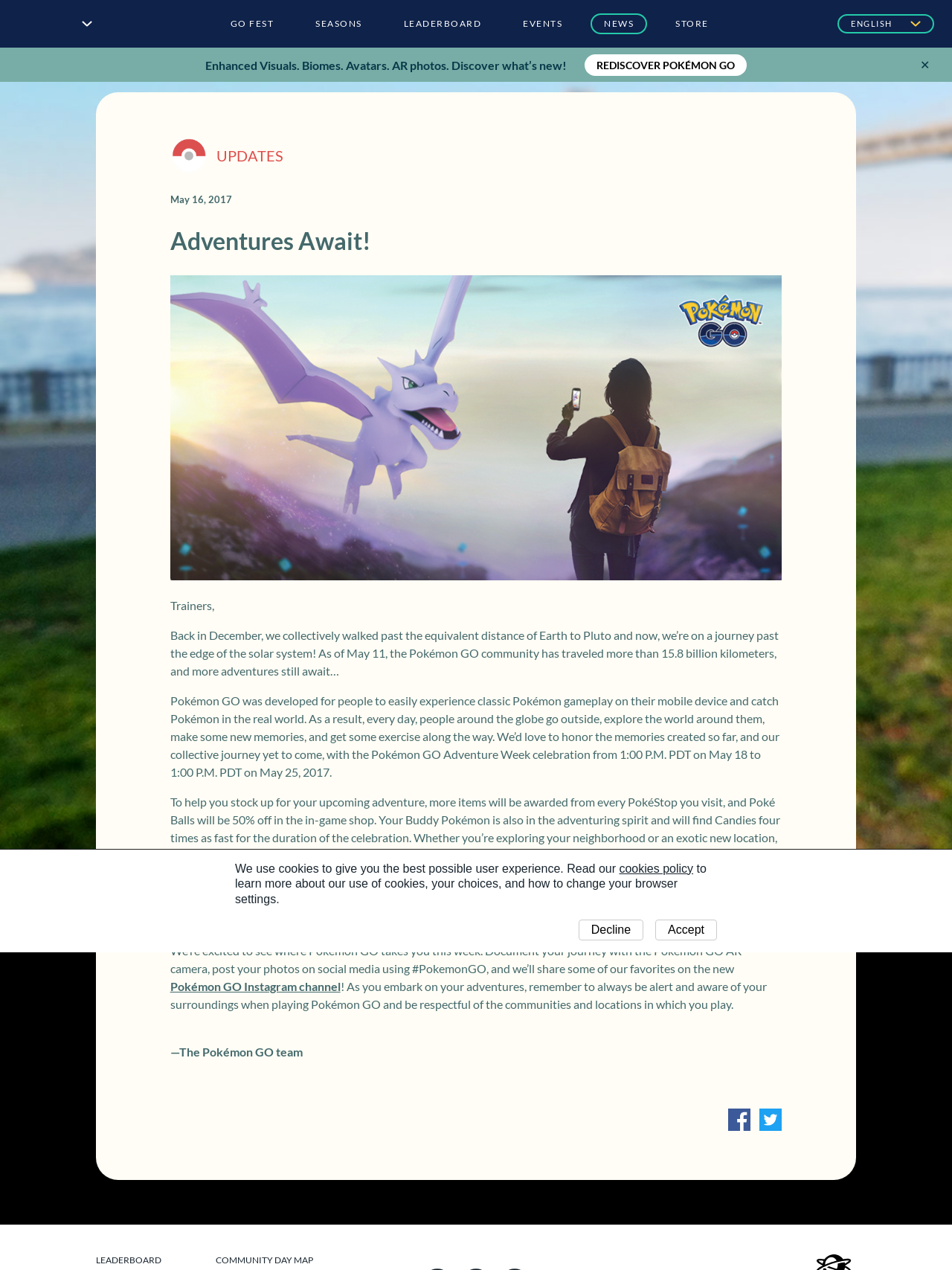What is the name of the social media platform where users can share their photos?
Using the visual information, reply with a single word or short phrase.

Instagram